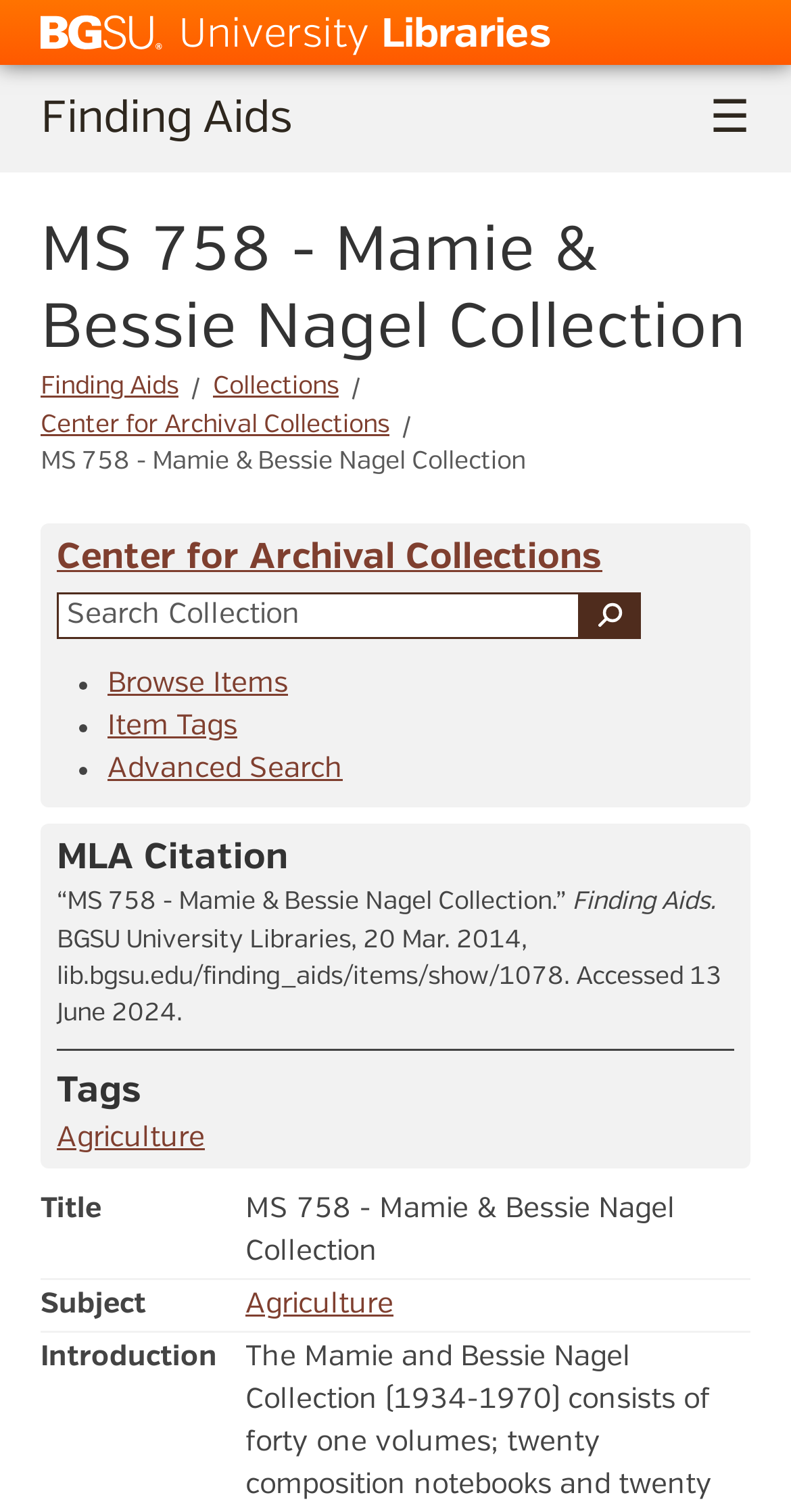What is the institution that holds this collection?
Answer with a single word or short phrase according to what you see in the image.

BGSU University Libraries